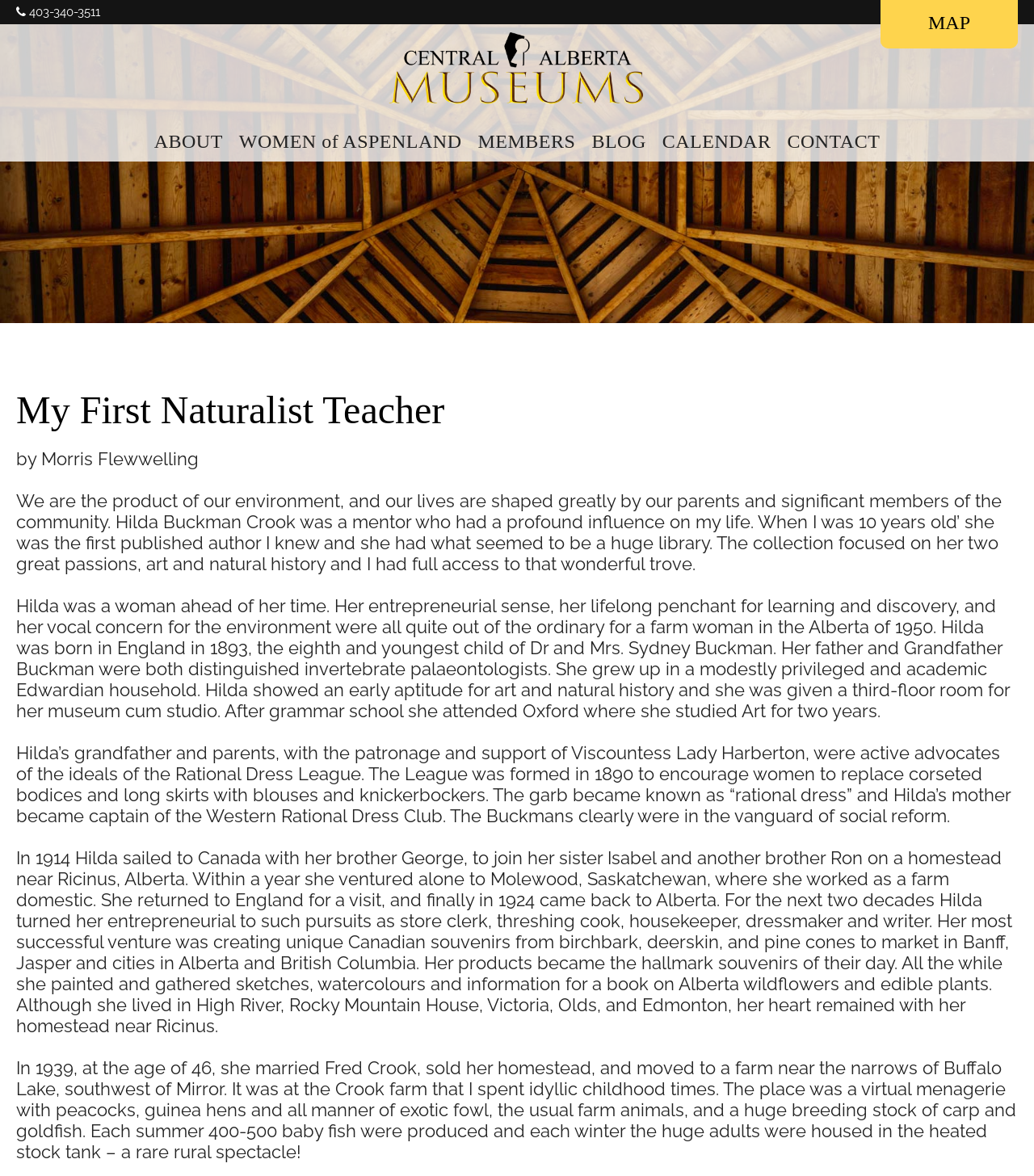What is the phone number on the webpage?
Please provide a single word or phrase as your answer based on the screenshot.

403-340-3511